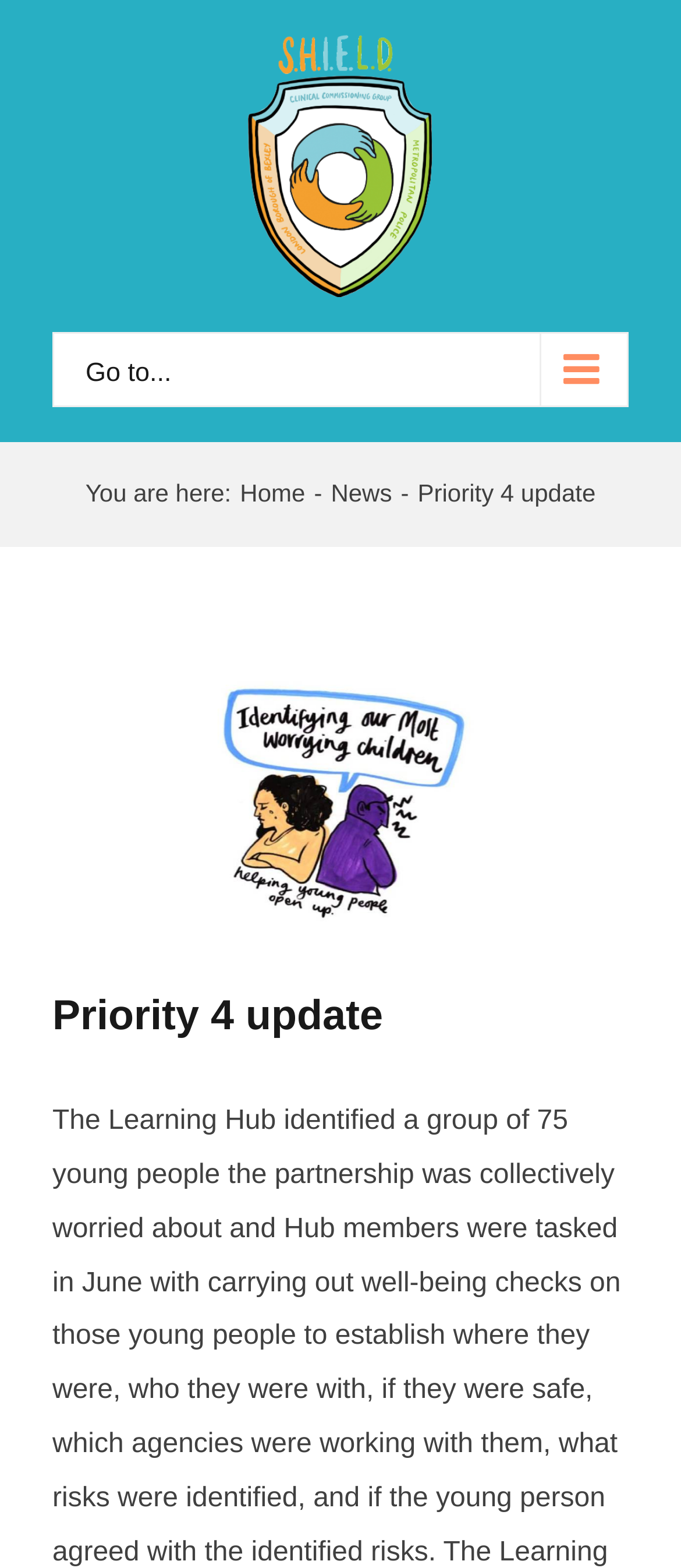Predict the bounding box of the UI element based on the description: "alt="Bexley Safeguarding Partnership Logo"". The coordinates should be four float numbers between 0 and 1, formatted as [left, top, right, bottom].

[0.077, 0.022, 0.923, 0.189]